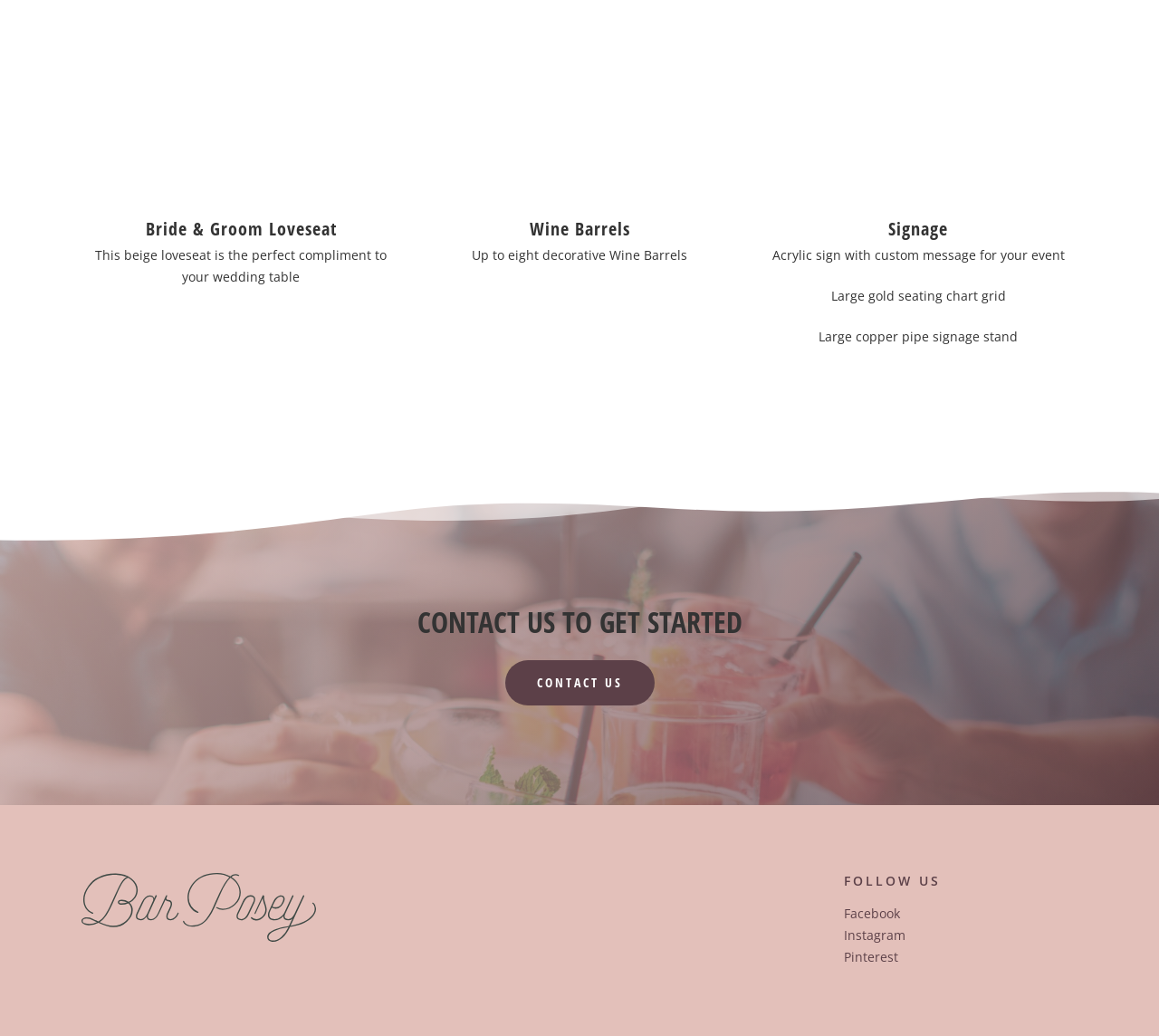Using the description "Facebook", predict the bounding box of the relevant HTML element.

[0.728, 0.873, 0.776, 0.89]